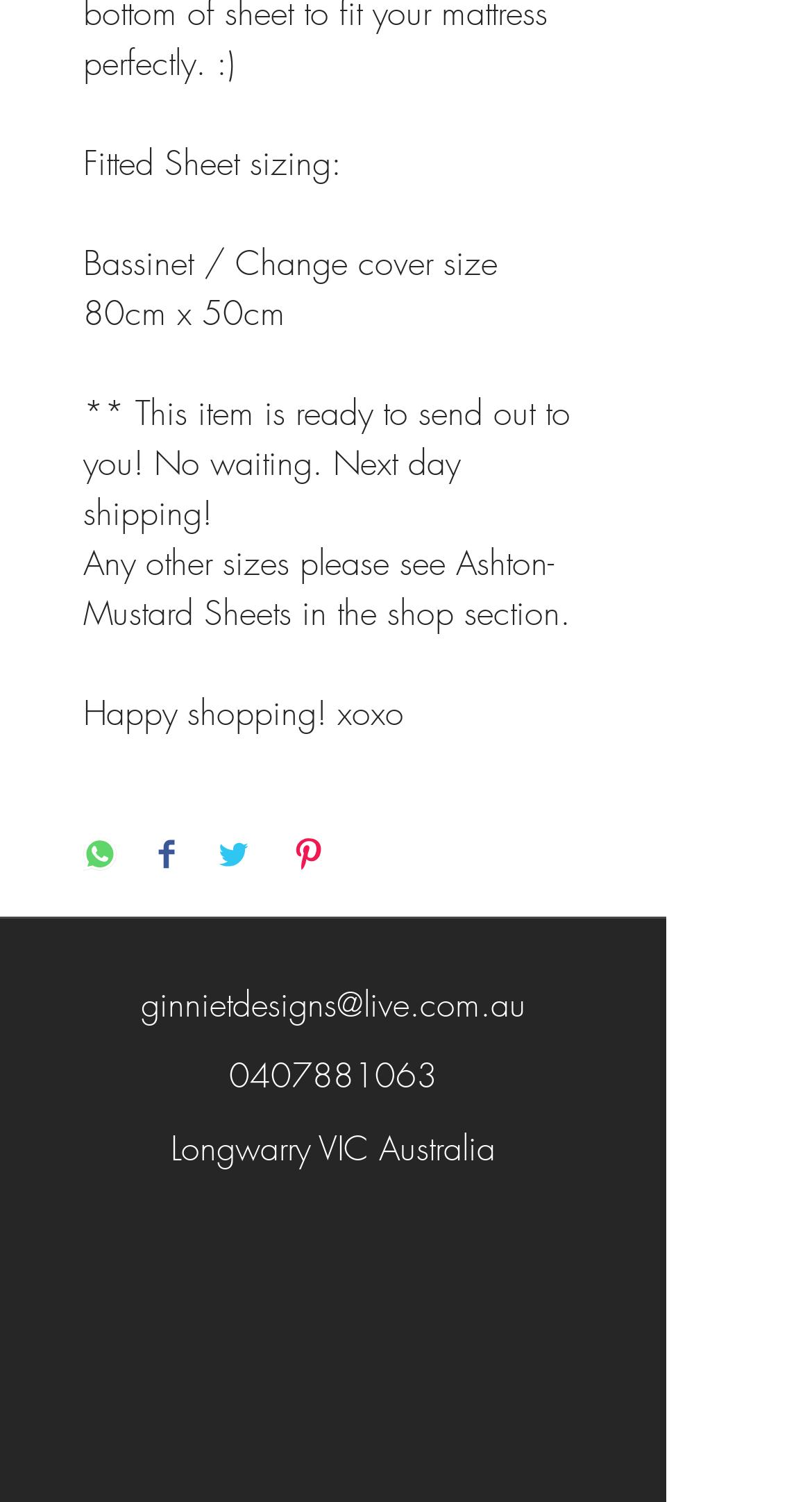Indicate the bounding box coordinates of the clickable region to achieve the following instruction: "Share on Facebook."

[0.195, 0.557, 0.215, 0.583]